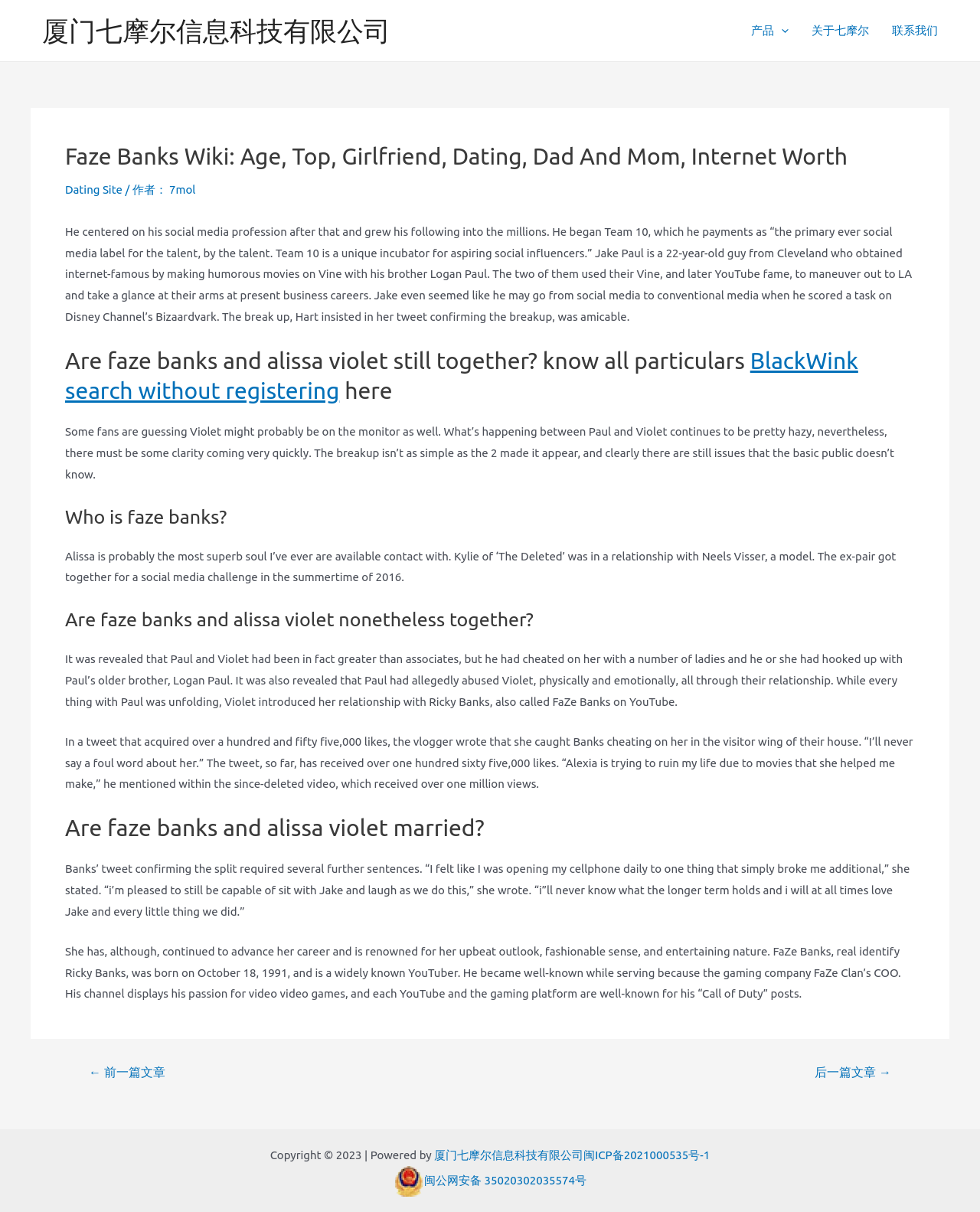Identify the bounding box coordinates of the clickable section necessary to follow the following instruction: "Visit the website of 厦门七摩尔信息科技有限公司". The coordinates should be presented as four float numbers from 0 to 1, i.e., [left, top, right, bottom].

[0.043, 0.013, 0.398, 0.038]